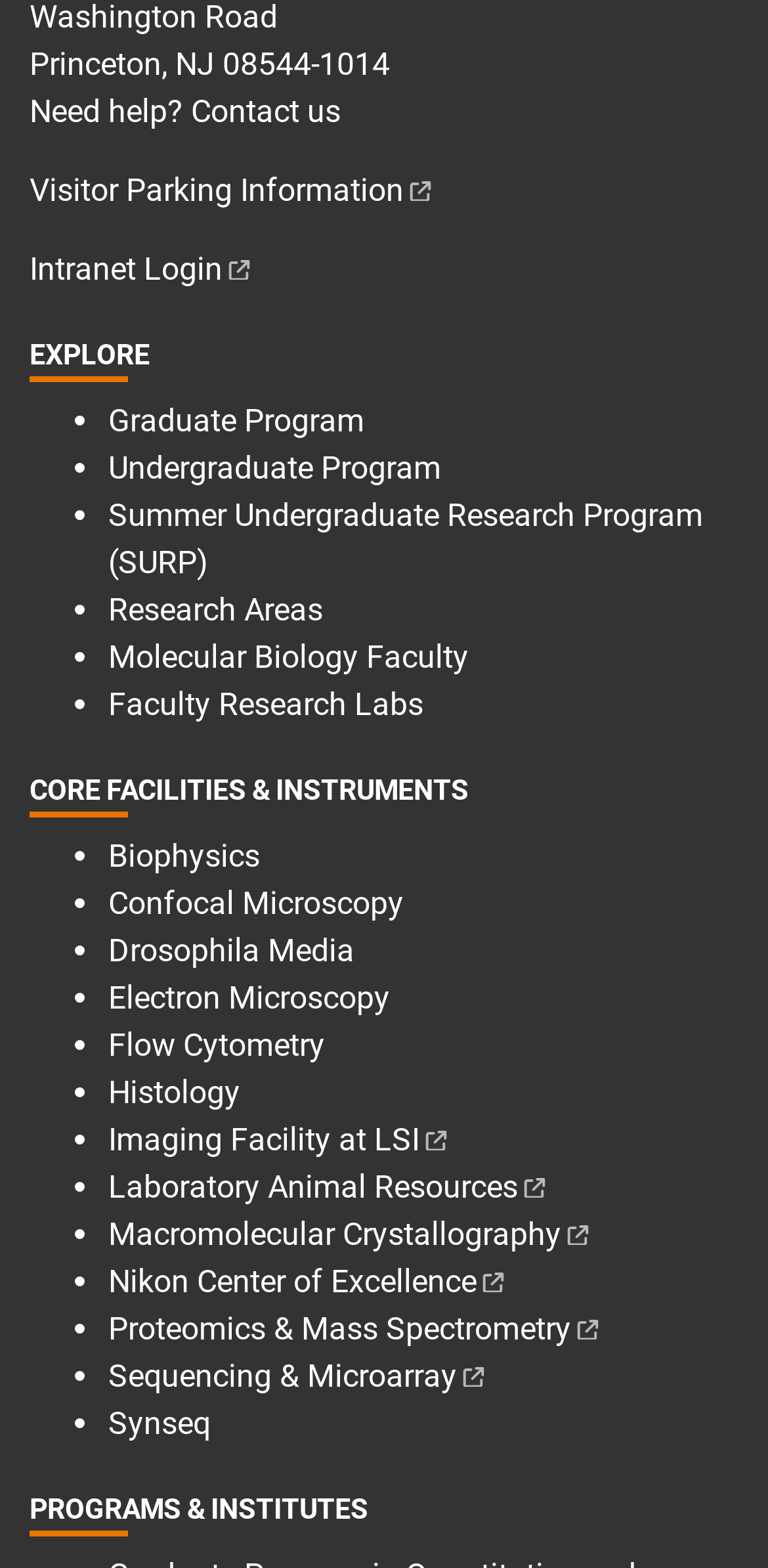Please pinpoint the bounding box coordinates for the region I should click to adhere to this instruction: "Explore 'Biophysics'".

[0.141, 0.534, 0.338, 0.558]